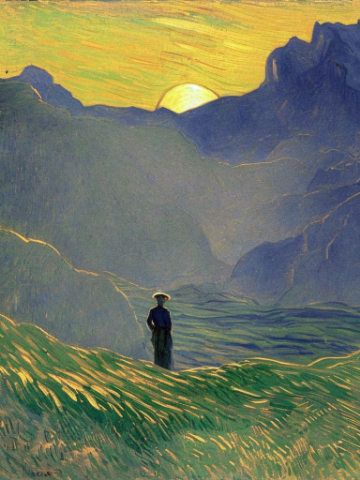Respond to the question below with a concise word or phrase:
What is the figure in the foreground wearing?

A wide-brimmed hat